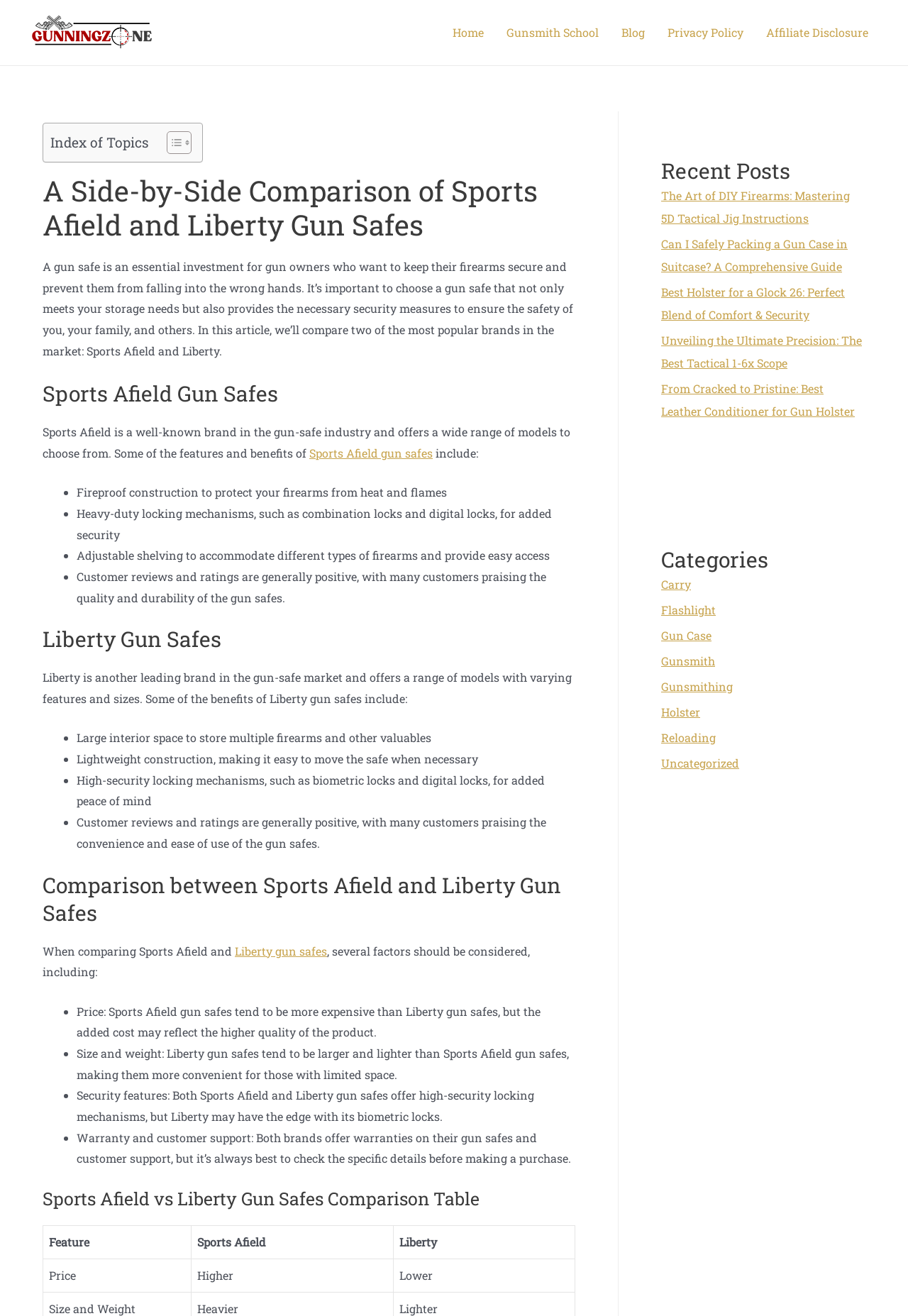Please use the details from the image to answer the following question comprehensively:
How do Liberty gun safes differ from Sports Afield gun safes?

The webpage compares the two brands and notes that Liberty gun safes tend to be larger and lighter than Sports Afield gun safes, making them more convenient for those with limited space.